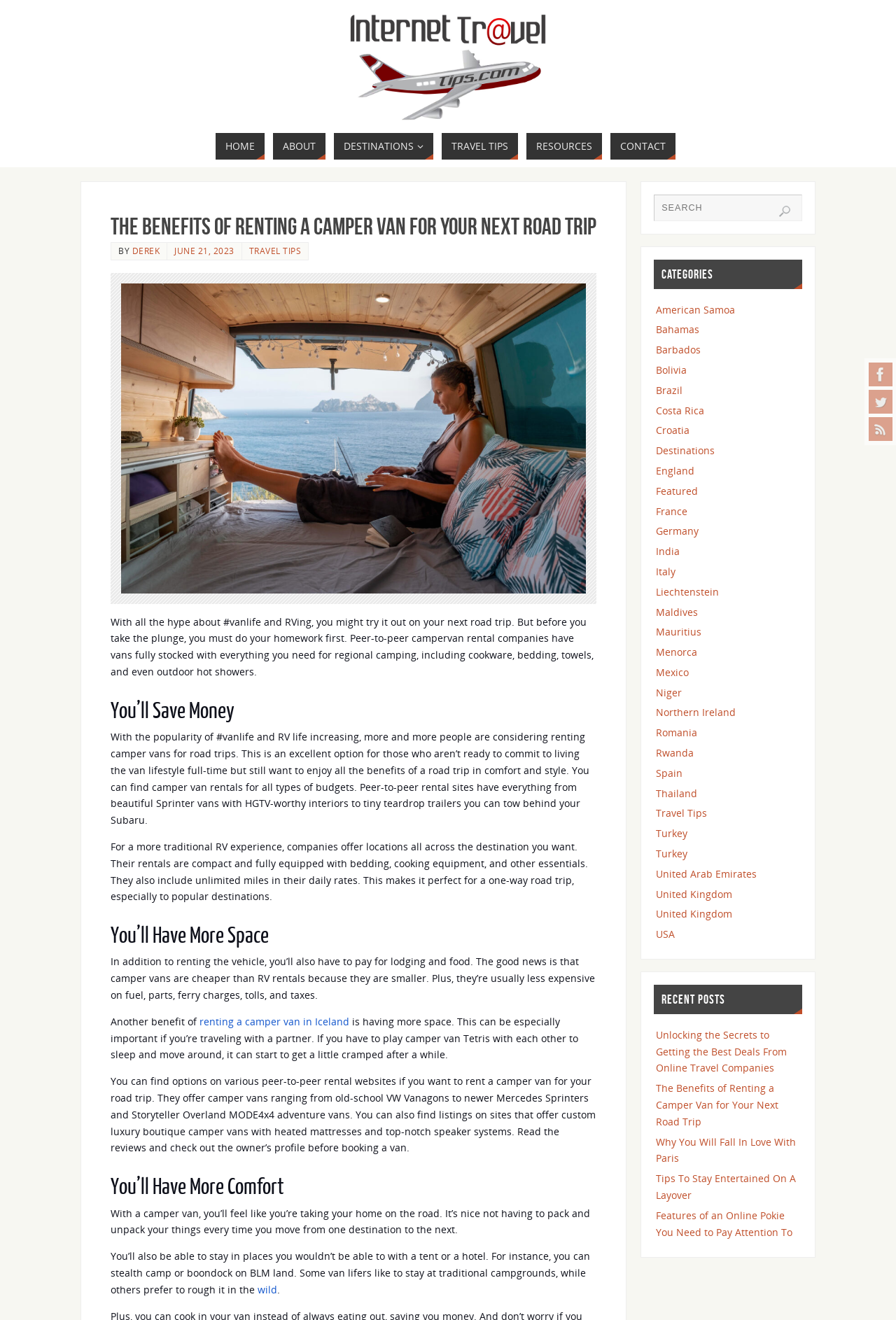Answer the question in one word or a short phrase:
What type of camping is mentioned in the webpage?

Stealth camping and boondocking